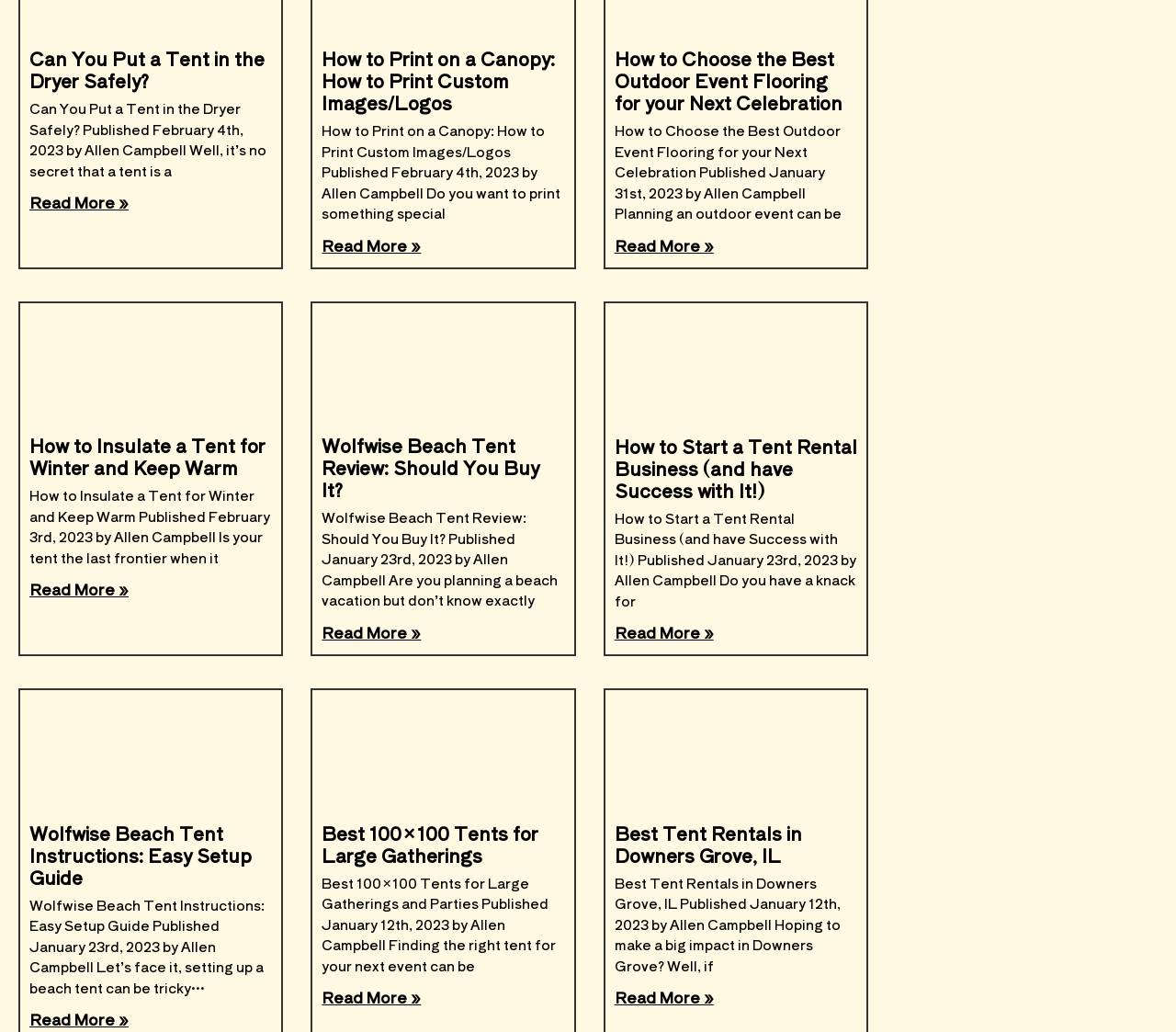Please provide the bounding box coordinates for the element that needs to be clicked to perform the following instruction: "Read more about Wolfwise Beach Tent Instructions: Easy Setup Guide". The coordinates should be given as four float numbers between 0 and 1, i.e., [left, top, right, bottom].

[0.025, 0.976, 0.109, 0.998]